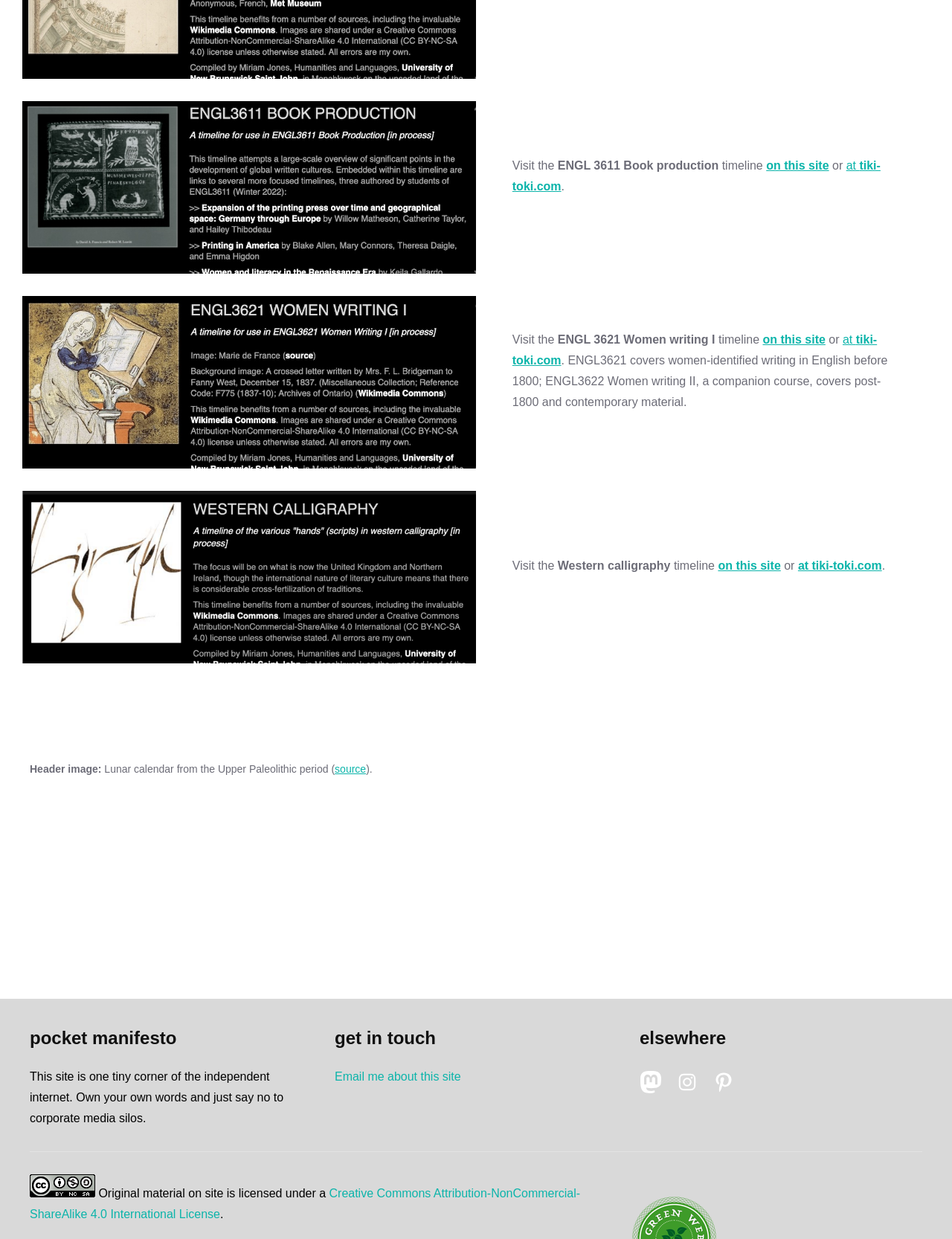Please specify the bounding box coordinates of the region to click in order to perform the following instruction: "Visit ENGL 3611 Book production timeline on this site".

[0.805, 0.129, 0.871, 0.139]